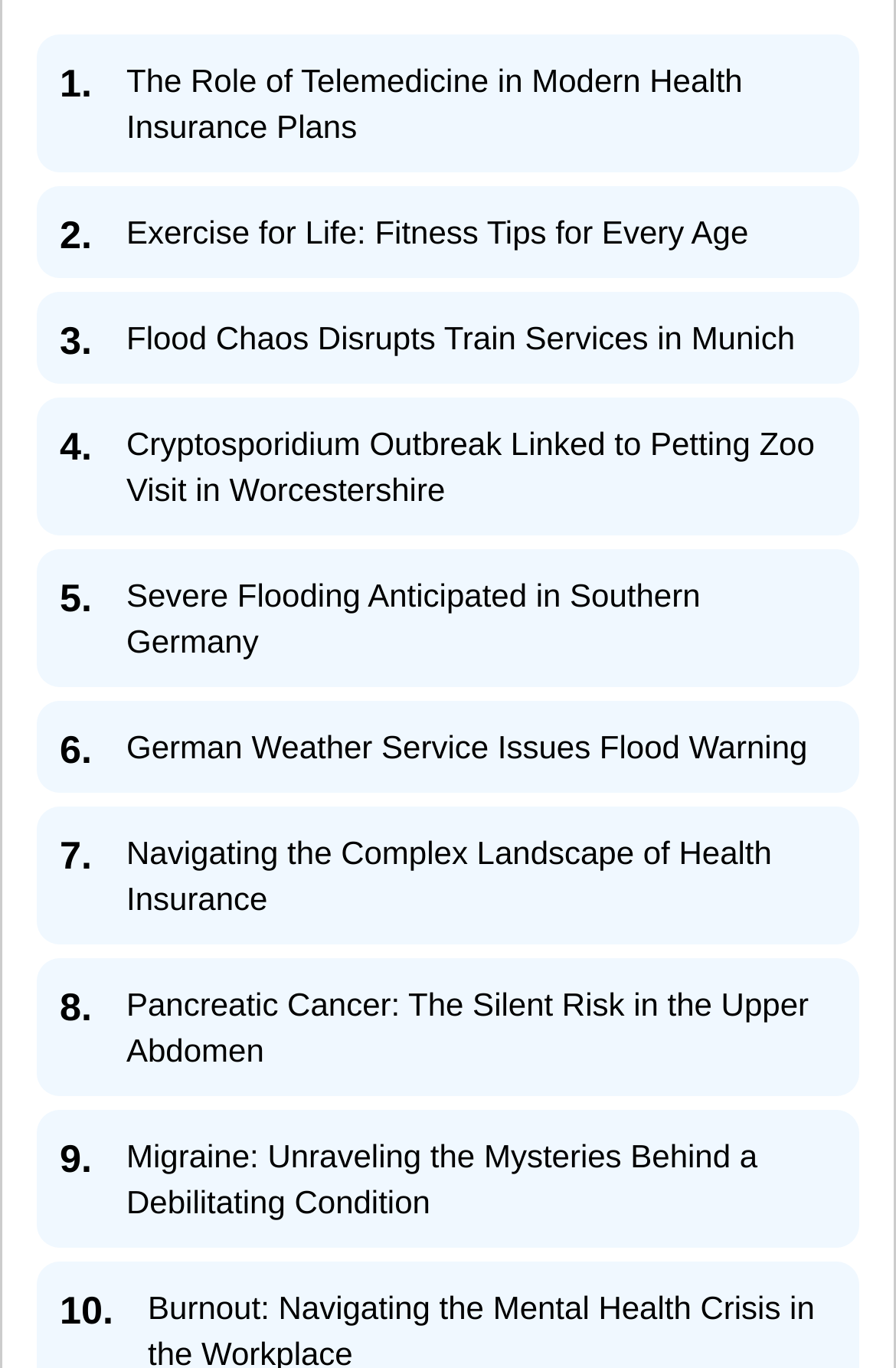Determine the bounding box coordinates of the clickable element to complete this instruction: "Read article about pancreatic cancer". Provide the coordinates in the format of four float numbers between 0 and 1, [left, top, right, bottom].

[0.141, 0.37, 0.903, 0.431]